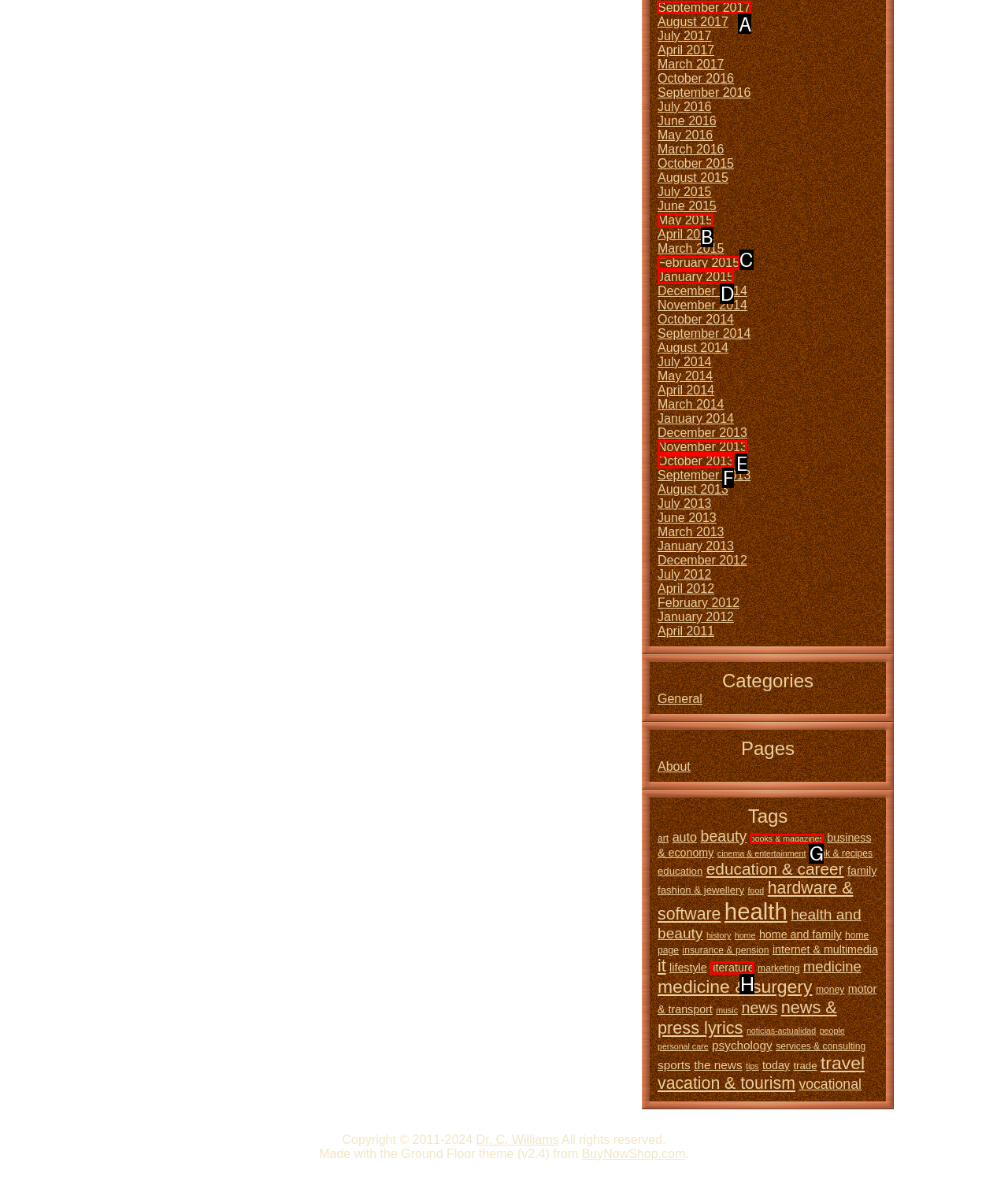Select the correct UI element to click for this task: Leave a reply.
Answer using the letter from the provided options.

None